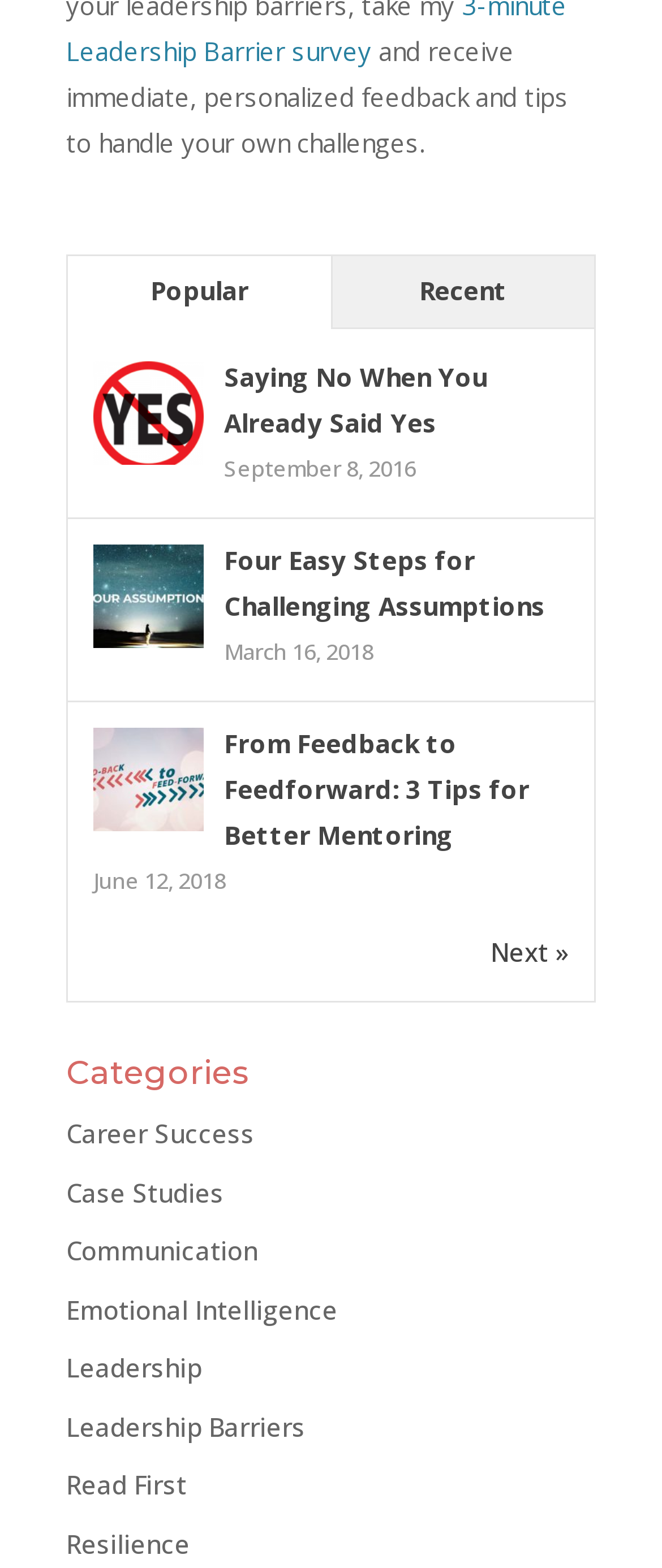How many articles are listed on this page?
Please give a detailed and elaborate explanation in response to the question.

I counted the number of article links on the webpage, which are 'Saying No When You Already Said Yes', 'Four Easy Steps for Challenging Assumptions', 'From Feedback to Feedforward: 3 Tips for Better Mentoring', and two duplicates of the same titles, totaling 5 unique articles.